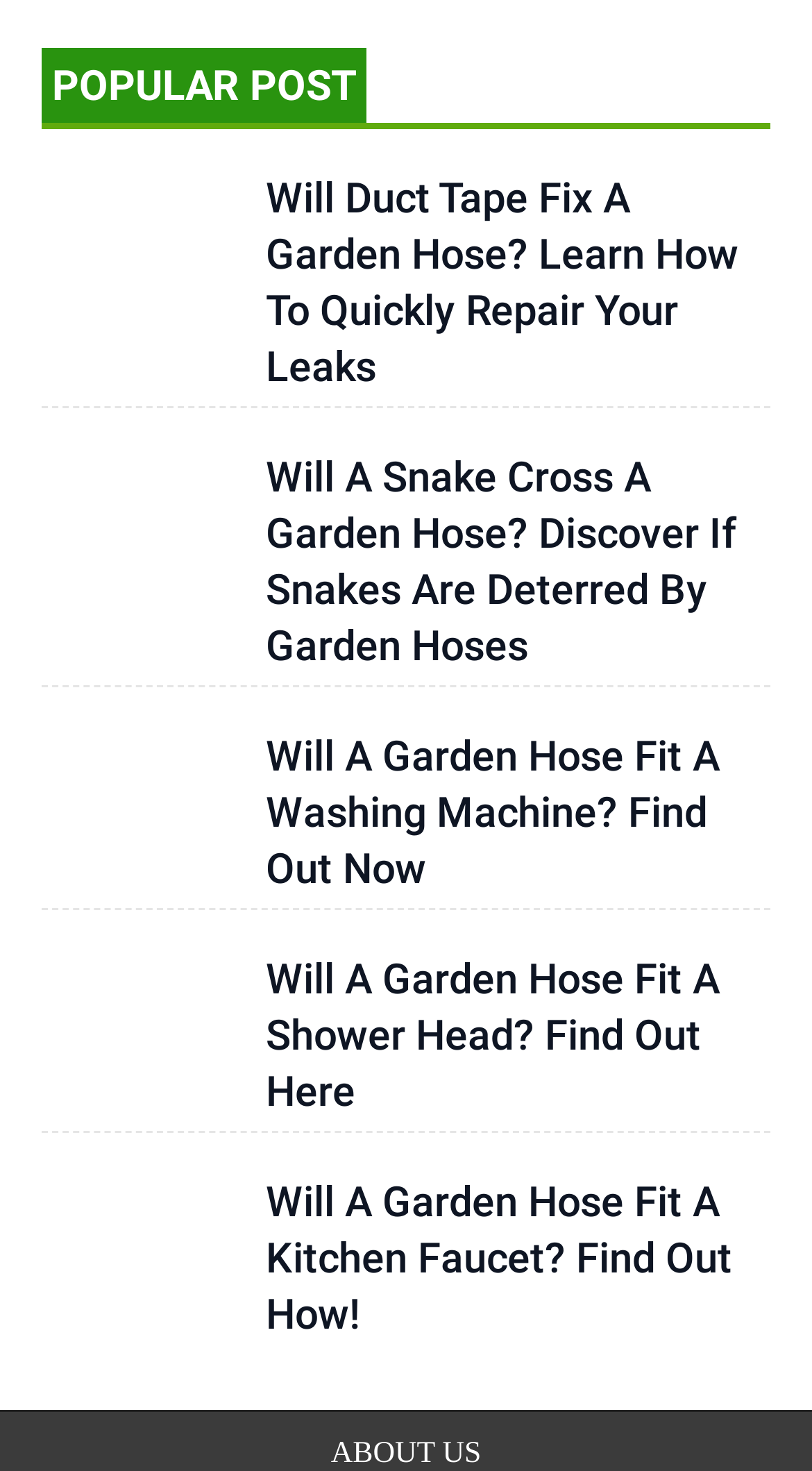Find the bounding box coordinates for the area you need to click to carry out the instruction: "View the 'Will A Snake Cross A Garden Hose?' post". The coordinates should be four float numbers between 0 and 1, indicated as [left, top, right, bottom].

[0.327, 0.306, 0.949, 0.466]